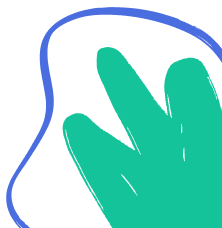Write a descriptive caption for the image, covering all notable aspects.

The image features a vibrant, abstract design showcasing a hand-like shape in a bold teal color, outlined by a playful blue contour. This artistic representation suggests a sense of movement and creativity, possibly symbolizing interaction or communication. The organic forms and bright colors contribute to a modern and dynamic aesthetic, making it visually engaging and inviting. This design can resonate within digital or artistic contexts, encouraging viewers to interpret its meaning based on their personal experiences and emotions.